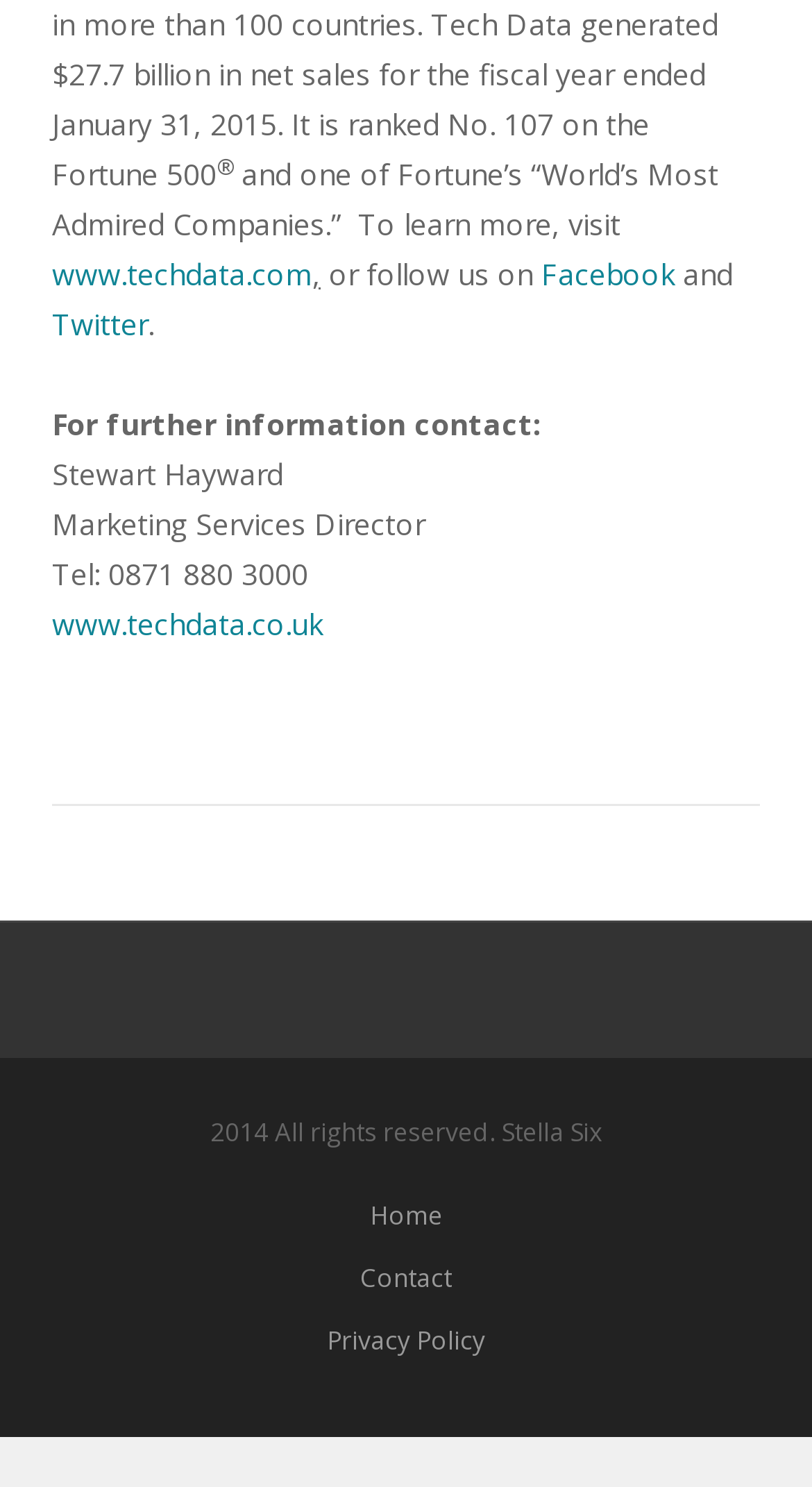Using details from the image, please answer the following question comprehensively:
What is the phone number for contact?

The phone number for contact can be found by looking at the text 'Tel: 0871 880 3000' which is located below the name and title of the Marketing Services Director.